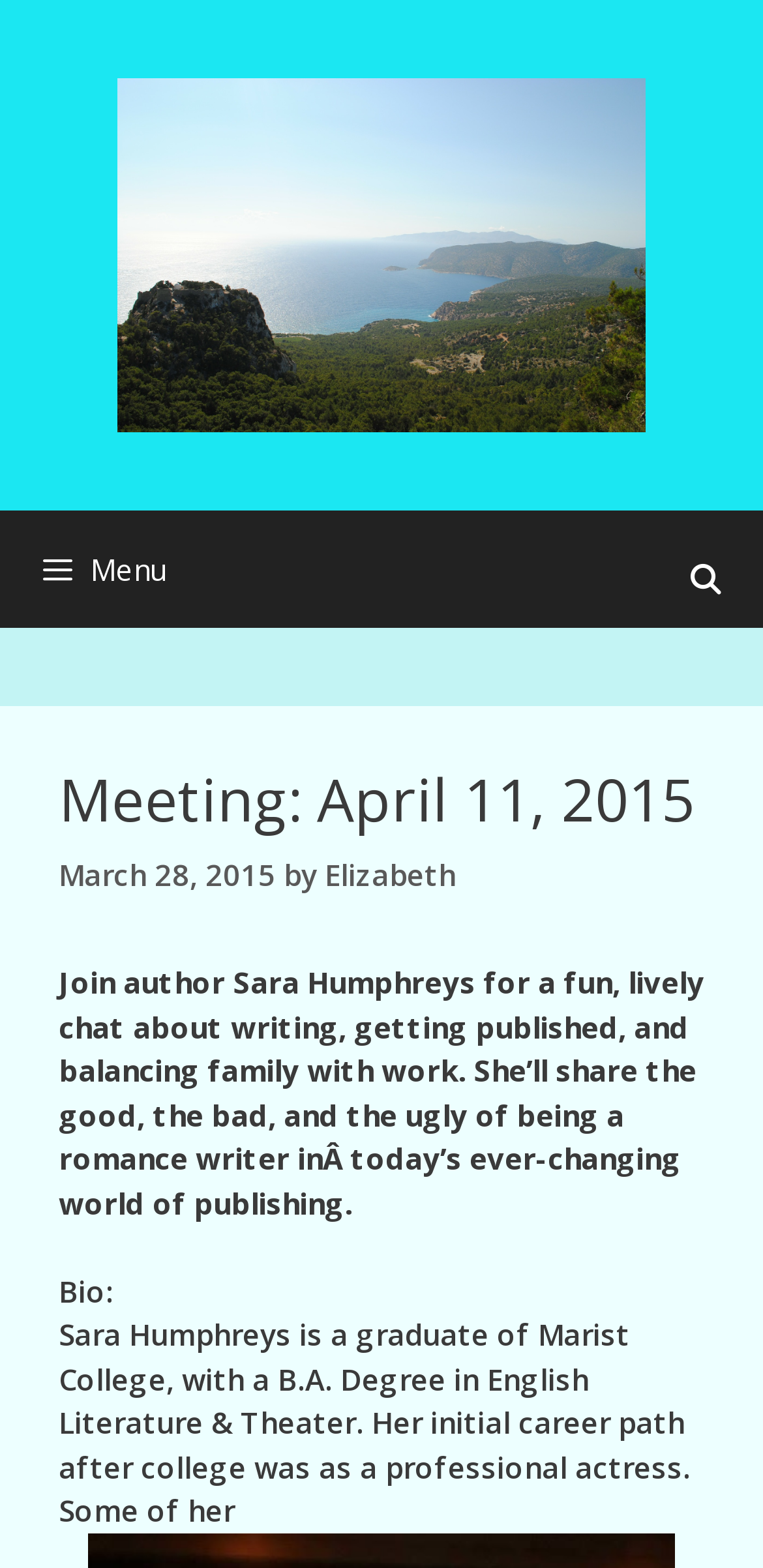Please determine the bounding box coordinates for the UI element described as: "Arabiconline.eu – Embracing Discovery Learning".

None